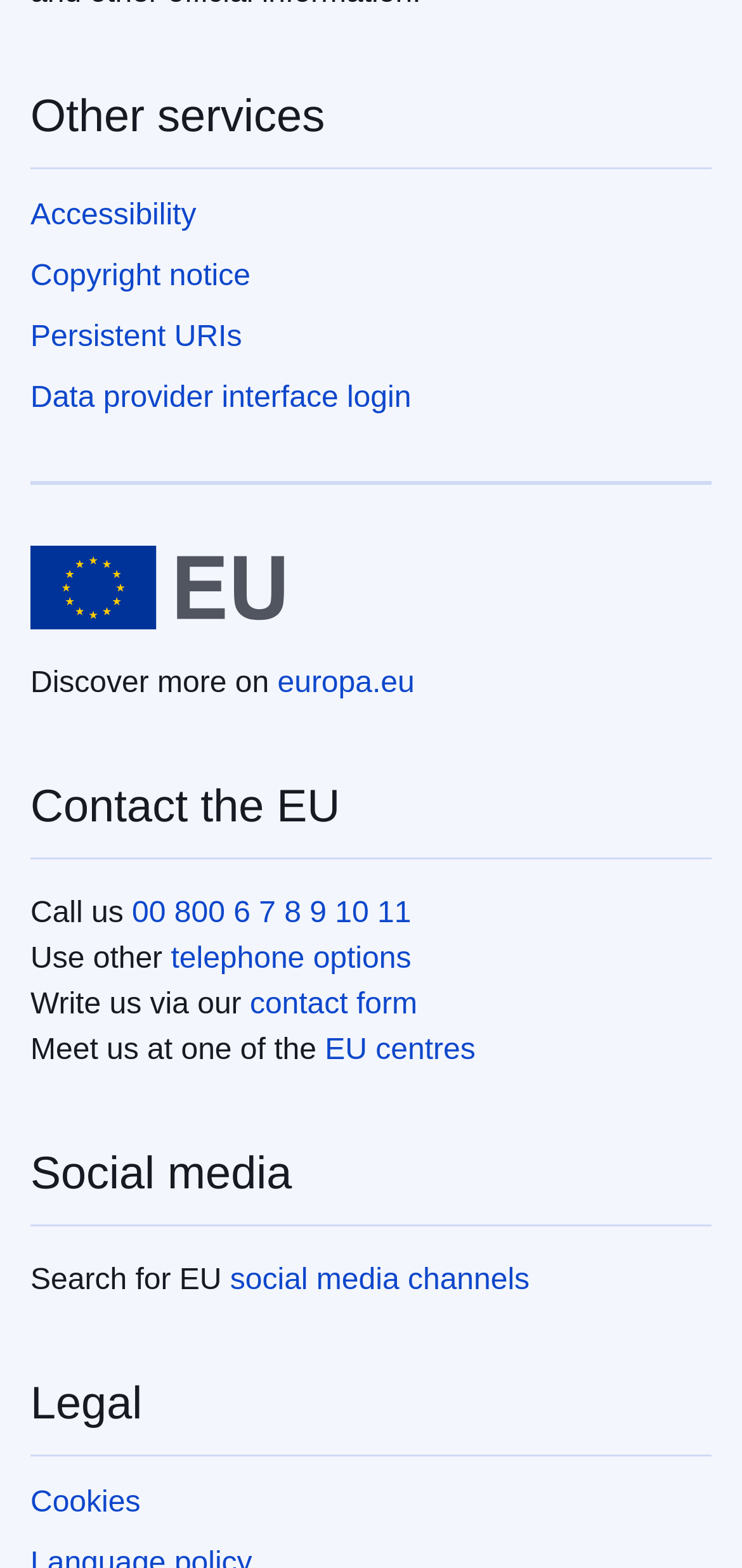Respond concisely with one word or phrase to the following query:
What is the purpose of the contact form?

To write to the EU